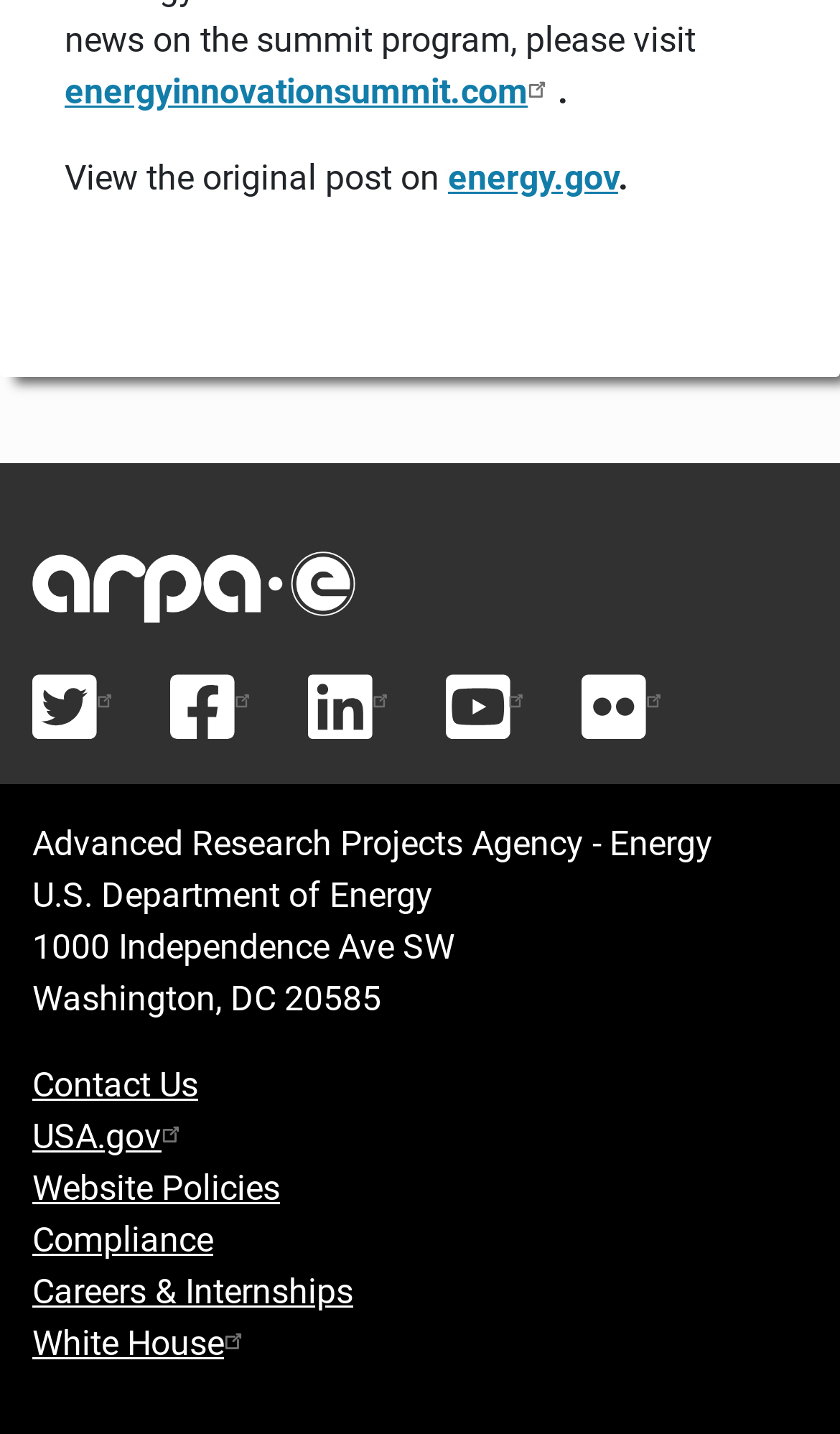Please identify the bounding box coordinates of the element I need to click to follow this instruction: "Click on 'previous post'".

None